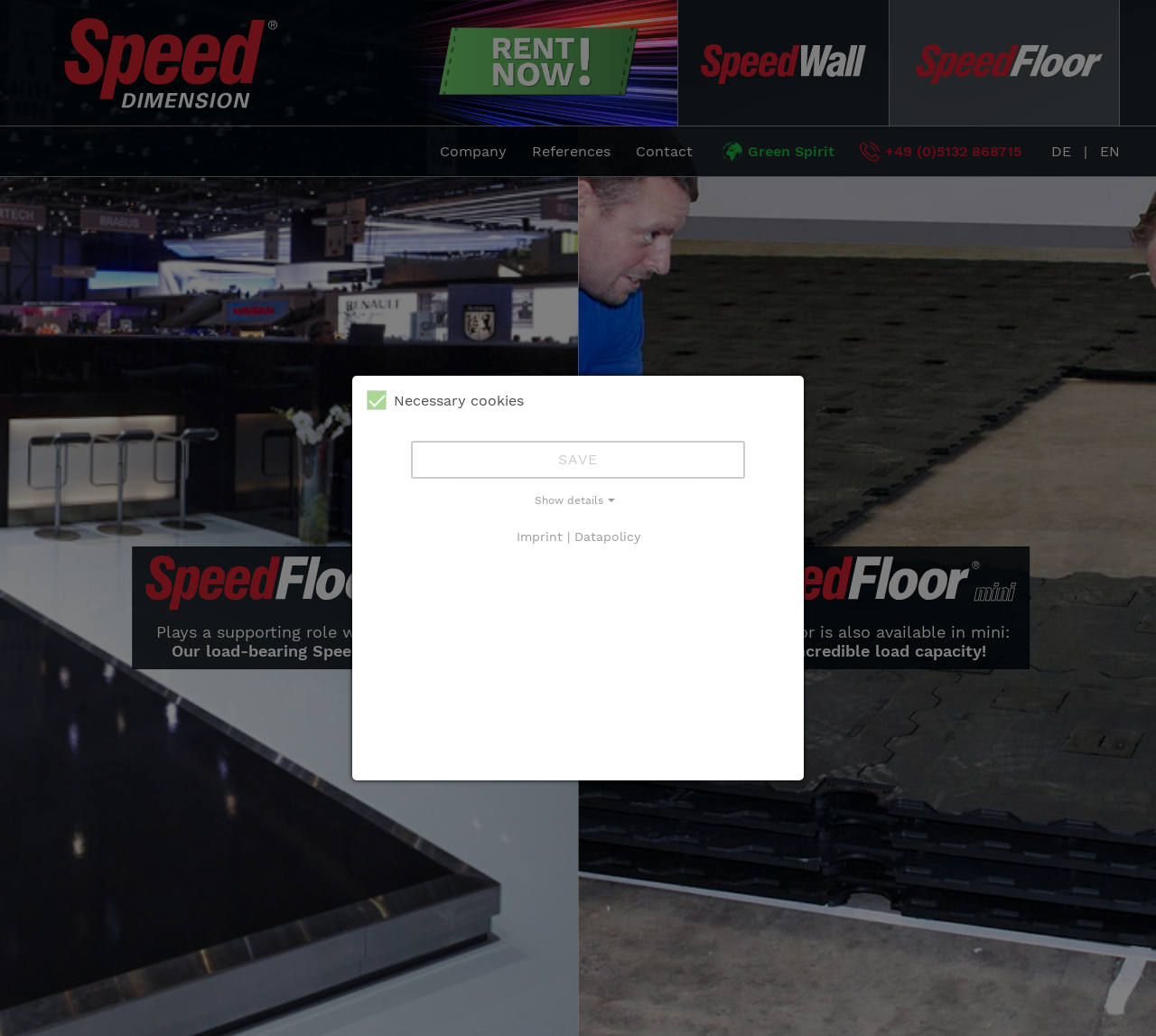Indicate the bounding box coordinates of the element that must be clicked to execute the instruction: "Visit SpeedWall page". The coordinates should be given as four float numbers between 0 and 1, i.e., [left, top, right, bottom].

[0.587, 0.0, 0.769, 0.121]